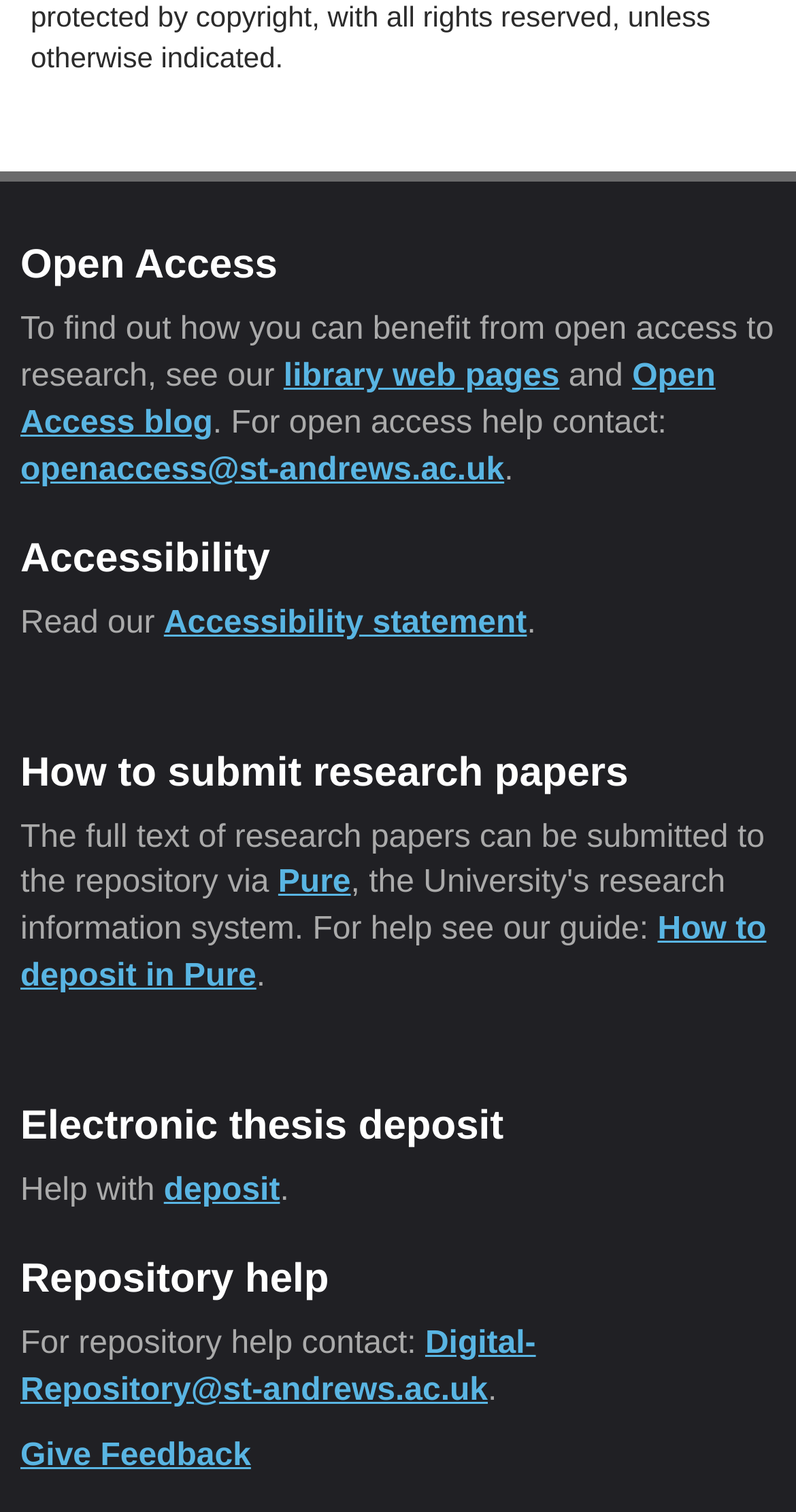Identify the bounding box for the UI element specified in this description: "aria-label="Link to #awb-open-oc__1050"". The coordinates must be four float numbers between 0 and 1, formatted as [left, top, right, bottom].

None